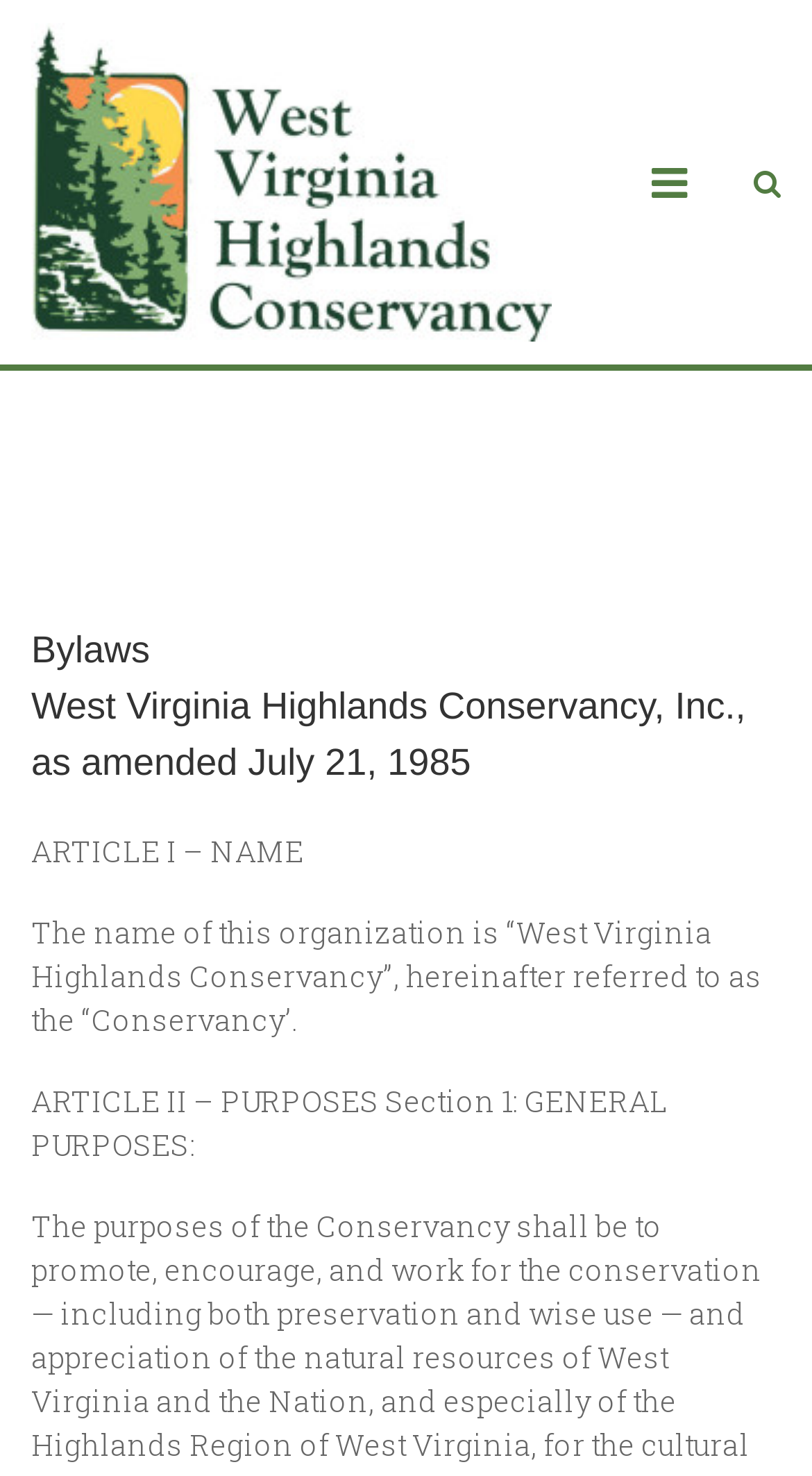Respond to the following query with just one word or a short phrase: 
Is there a logo on the webpage?

Yes